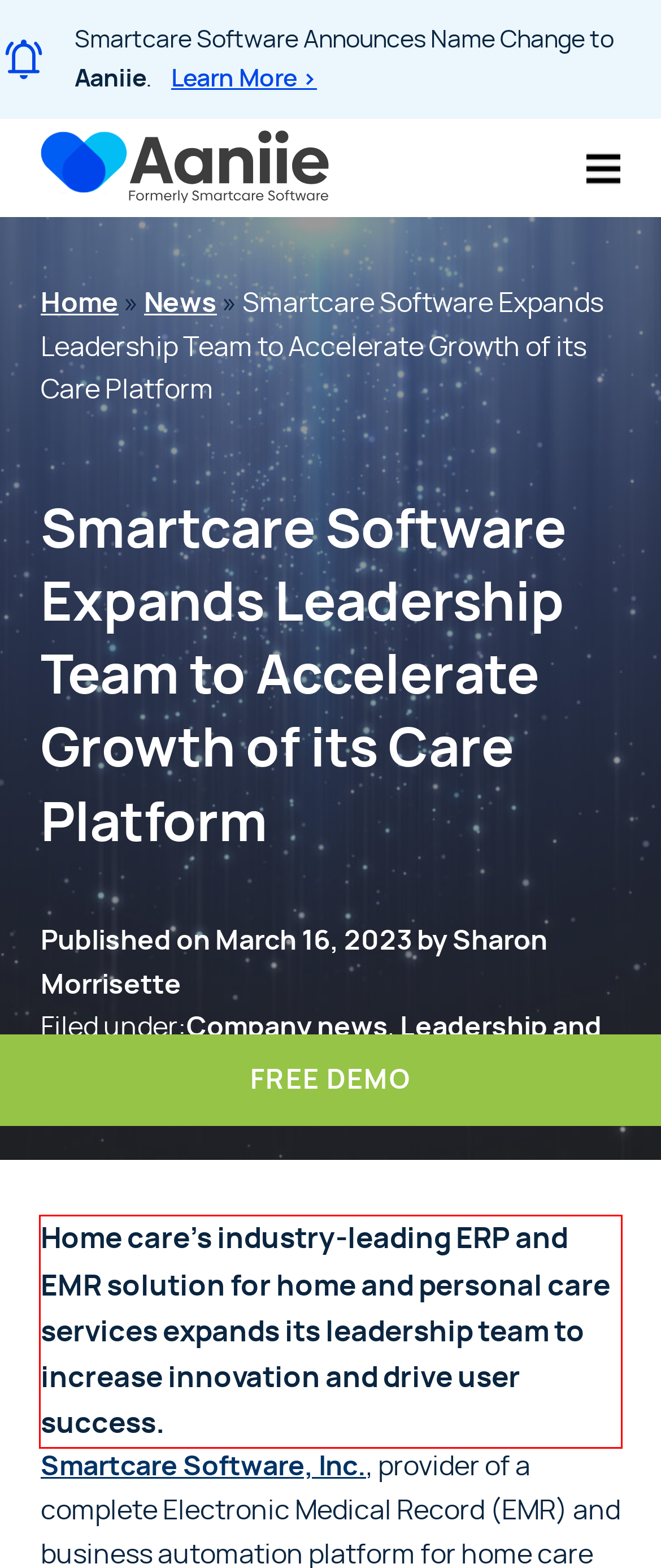Given a screenshot of a webpage, identify the red bounding box and perform OCR to recognize the text within that box.

Home care’s industry-leading ERP and EMR solution for home and personal care services expands its leadership team to increase innovation and drive user success.